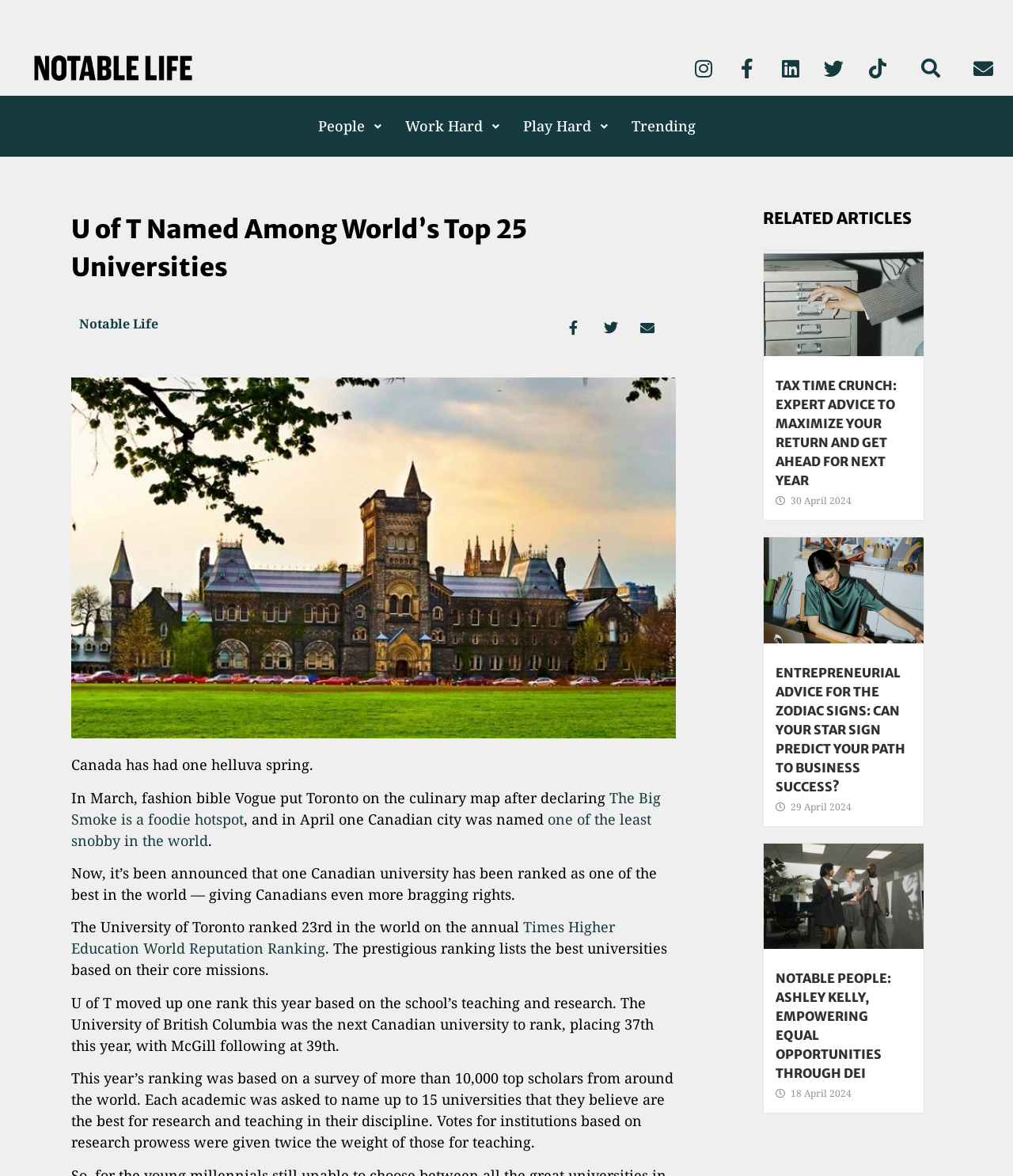Locate the bounding box coordinates of the area to click to fulfill this instruction: "Watch Out of Office on YouTube". The bounding box should be presented as four float numbers between 0 and 1, in the order [left, top, right, bottom].

[0.316, 0.01, 0.582, 0.025]